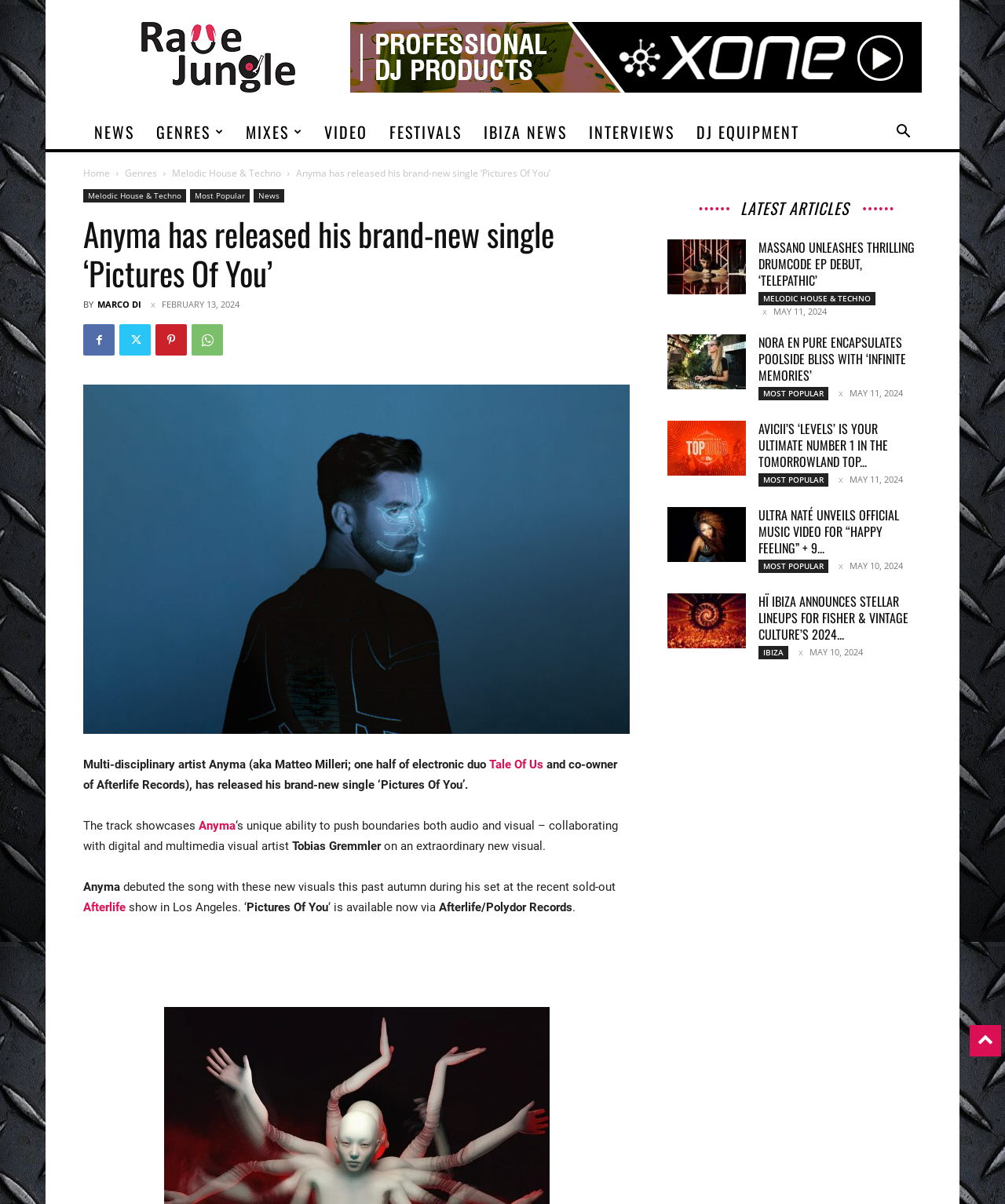Provide a short answer using a single word or phrase for the following question: 
What is the name of the artist who released a new single?

Anyma